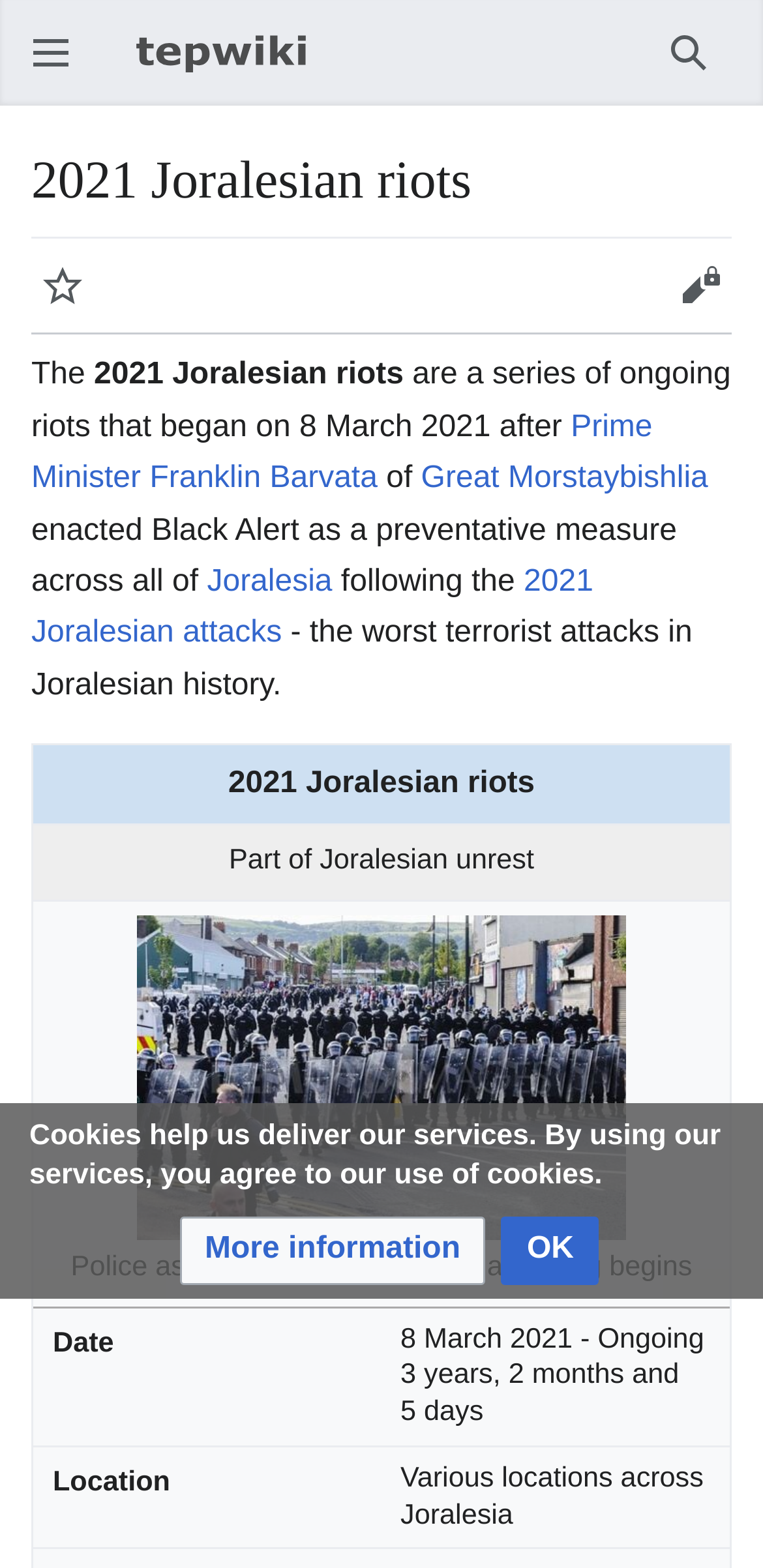Using floating point numbers between 0 and 1, provide the bounding box coordinates in the format (top-left x, top-left y, bottom-right x, bottom-right y). Locate the UI element described here: View source

[0.862, 0.155, 0.974, 0.21]